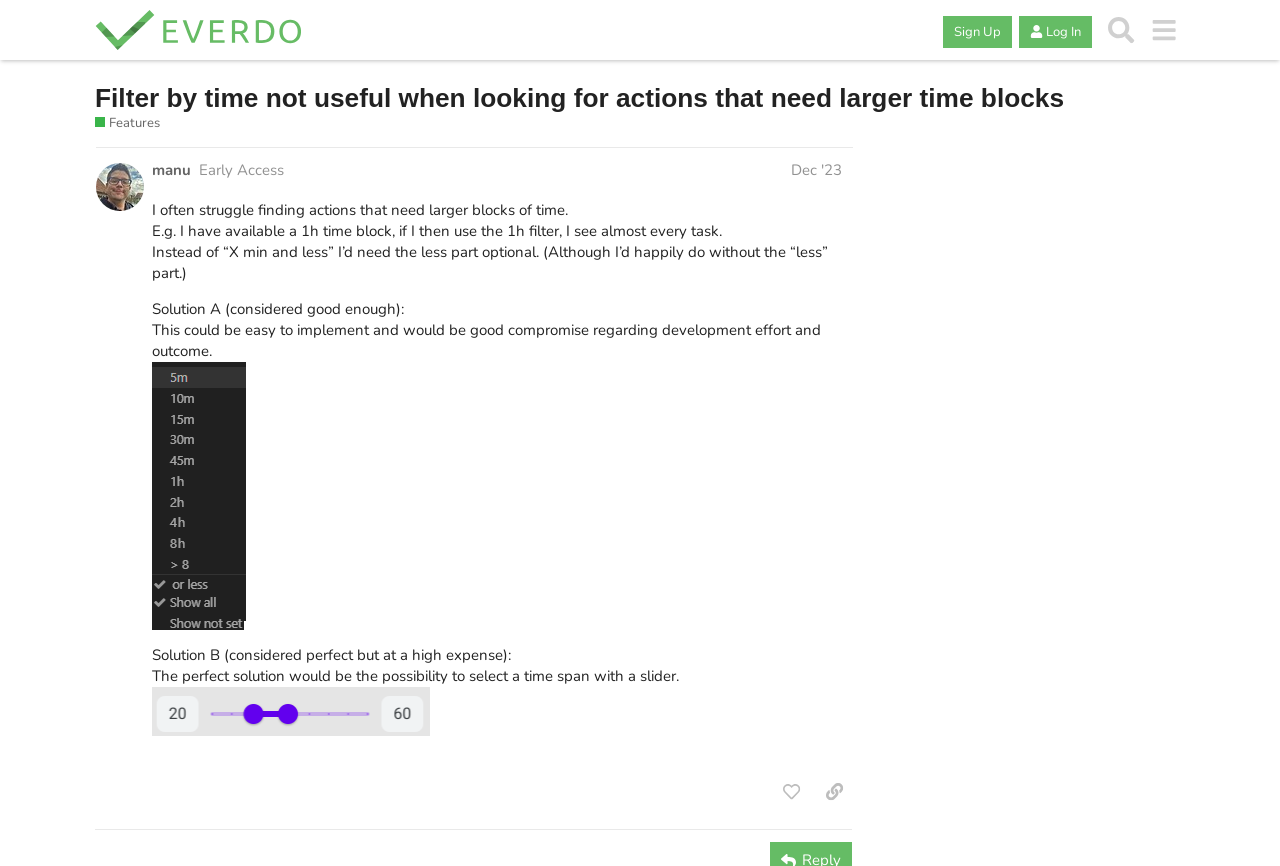Please find the bounding box coordinates of the element that needs to be clicked to perform the following instruction: "Explore Sales Manager job". The bounding box coordinates should be four float numbers between 0 and 1, represented as [left, top, right, bottom].

None